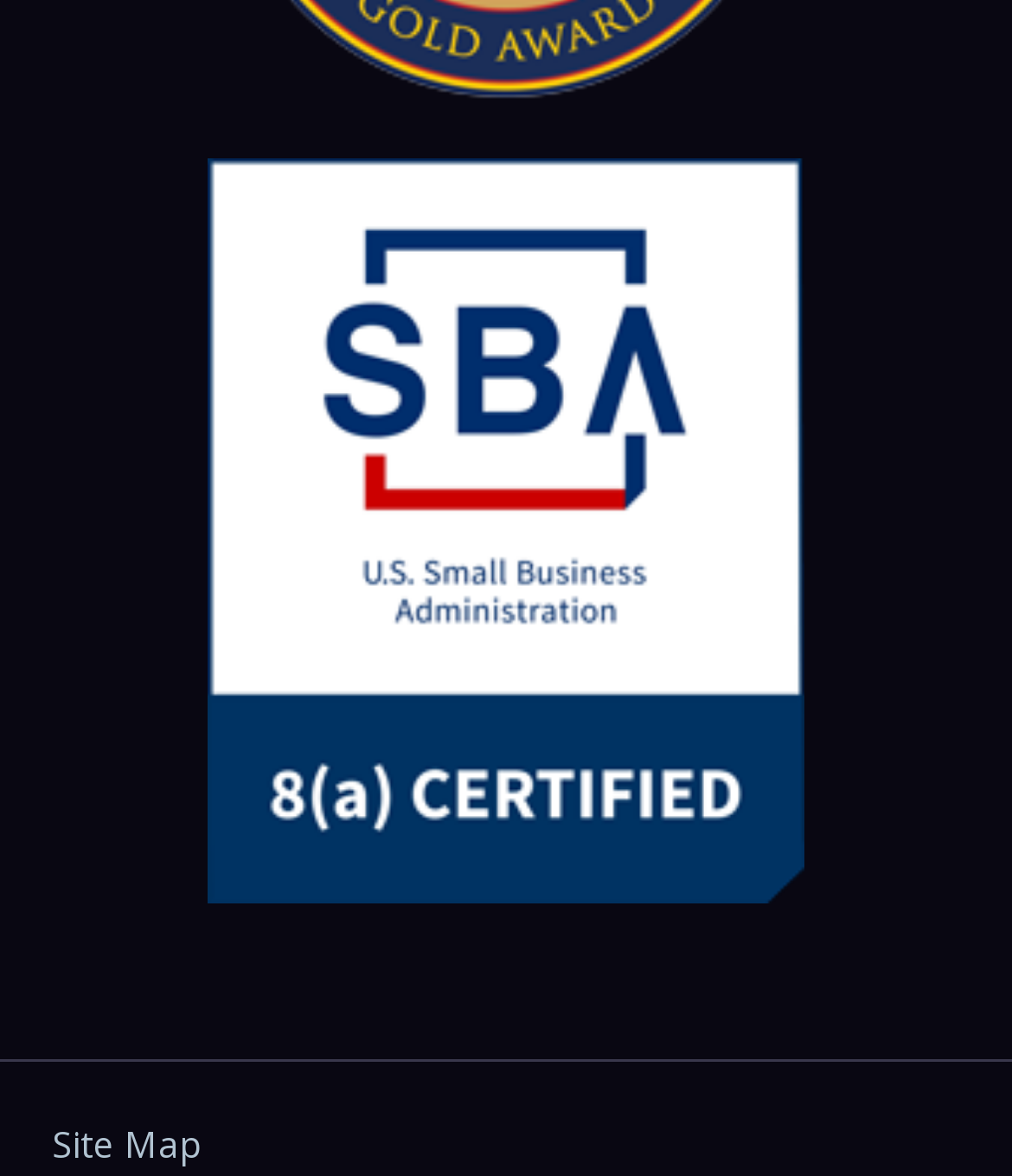From the webpage screenshot, identify the region described by Site Map. Provide the bounding box coordinates as (top-left x, top-left y, bottom-right x, bottom-right y), with each value being a floating point number between 0 and 1.

[0.051, 0.953, 0.197, 0.994]